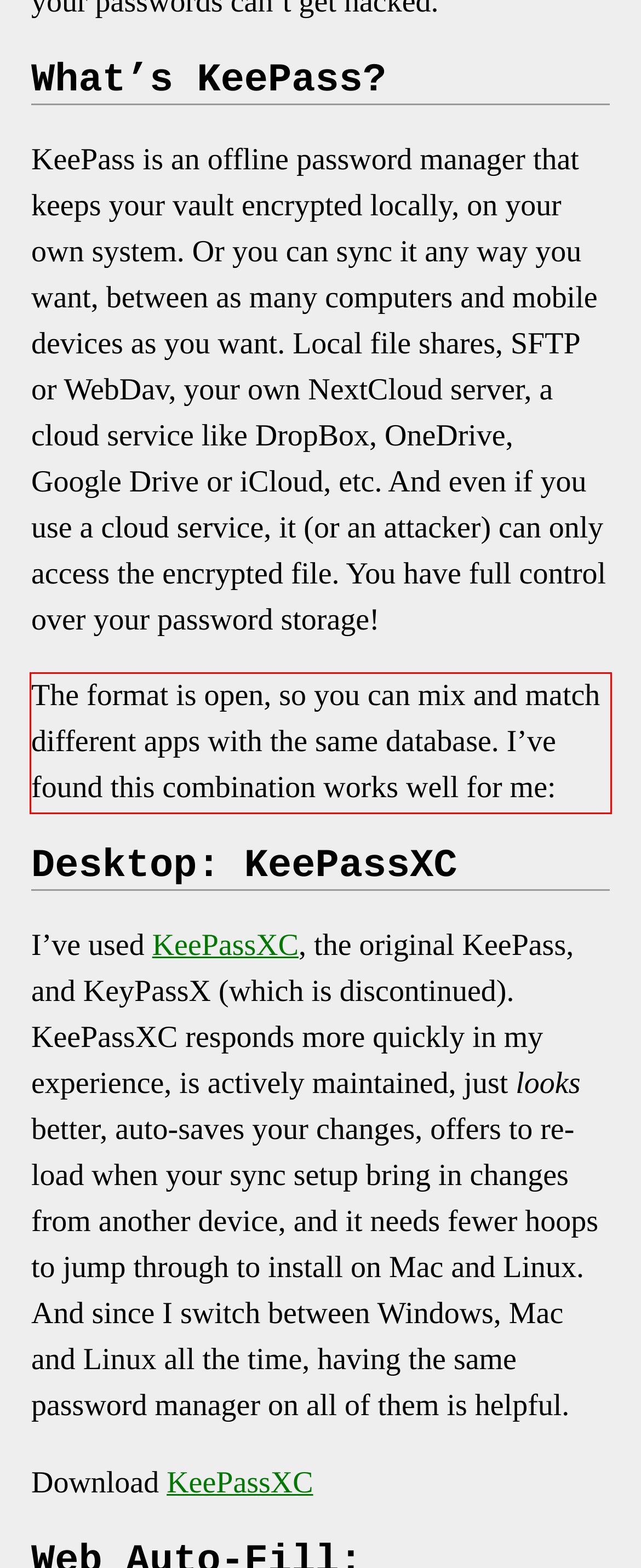Please identify and extract the text from the UI element that is surrounded by a red bounding box in the provided webpage screenshot.

The format is open, so you can mix and match different apps with the same database. I’ve found this combination works well for me: